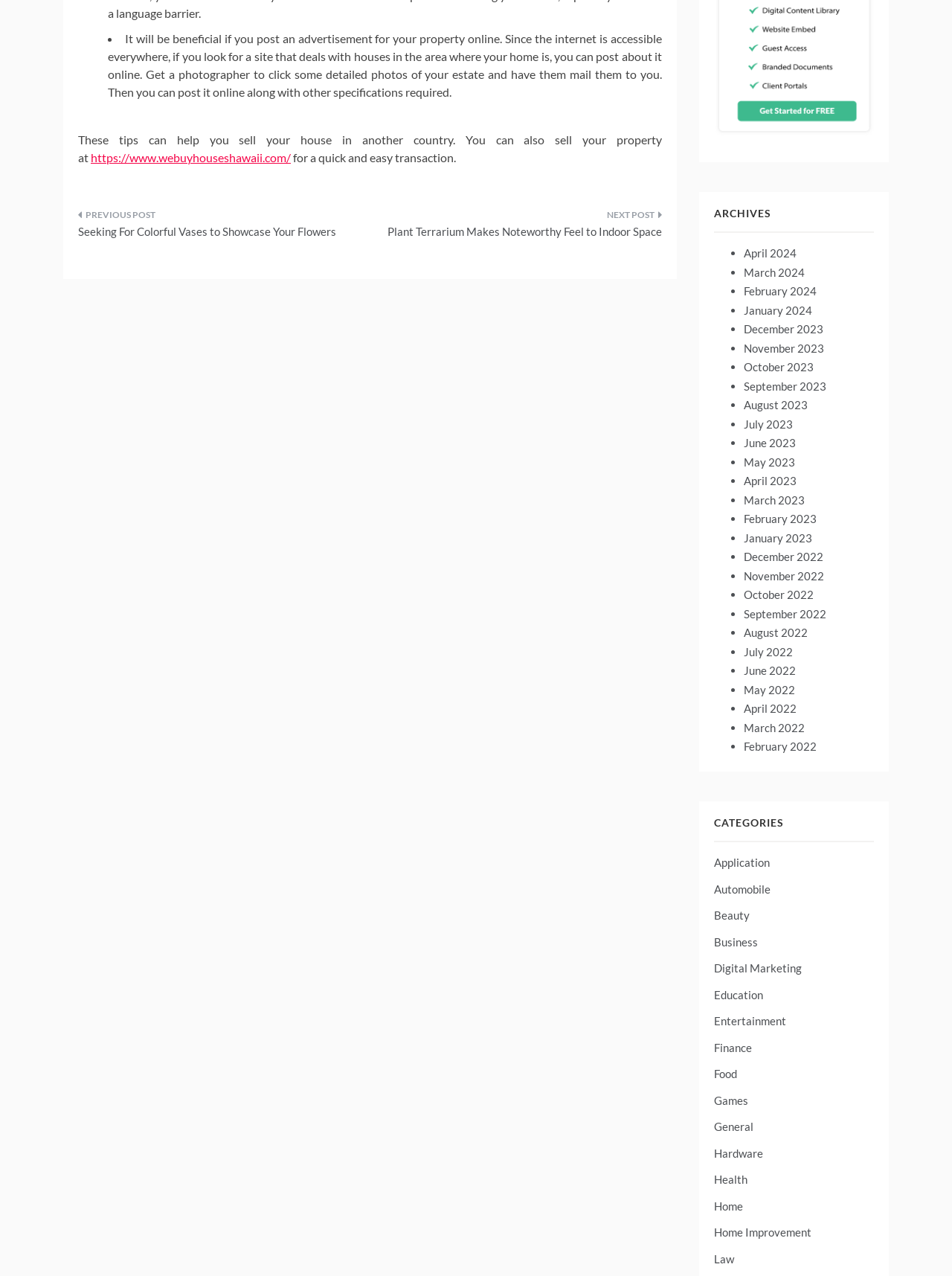Identify the bounding box of the HTML element described as: "Entertainment".

[0.75, 0.793, 0.826, 0.808]